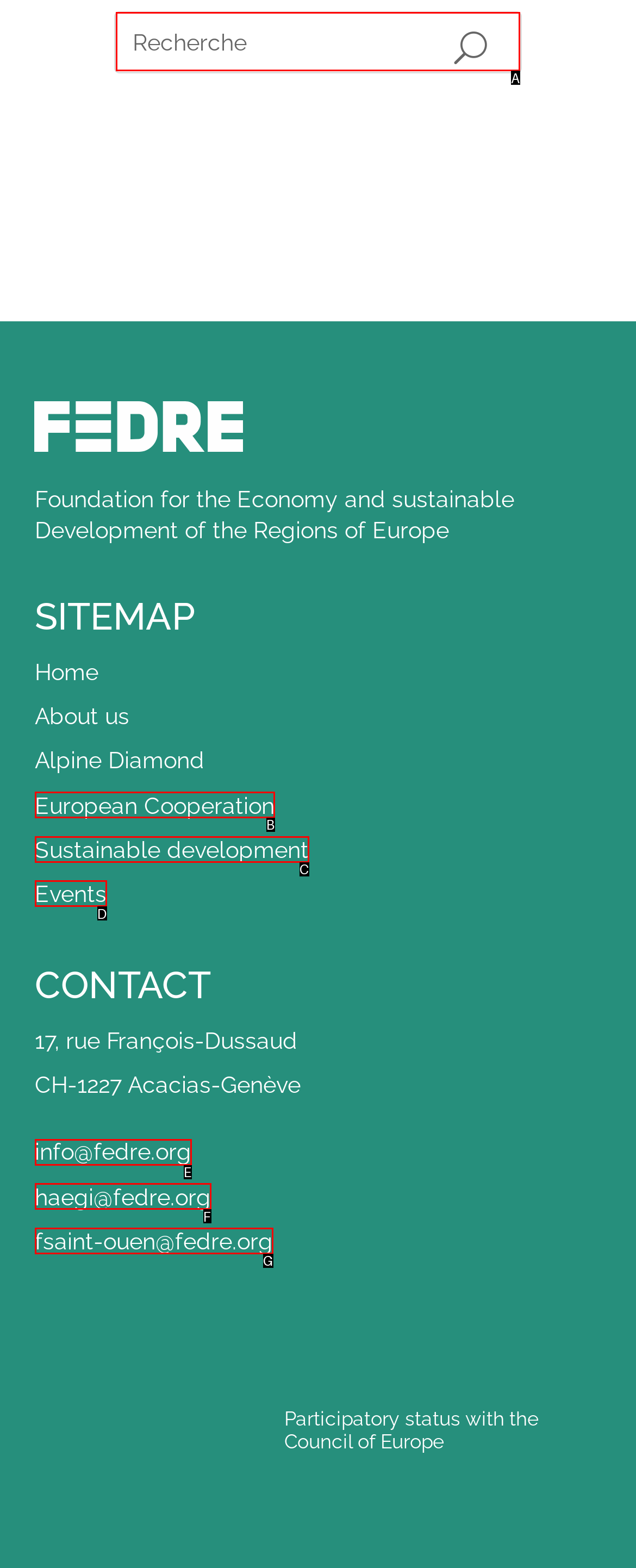Based on the description: Events
Select the letter of the corresponding UI element from the choices provided.

D